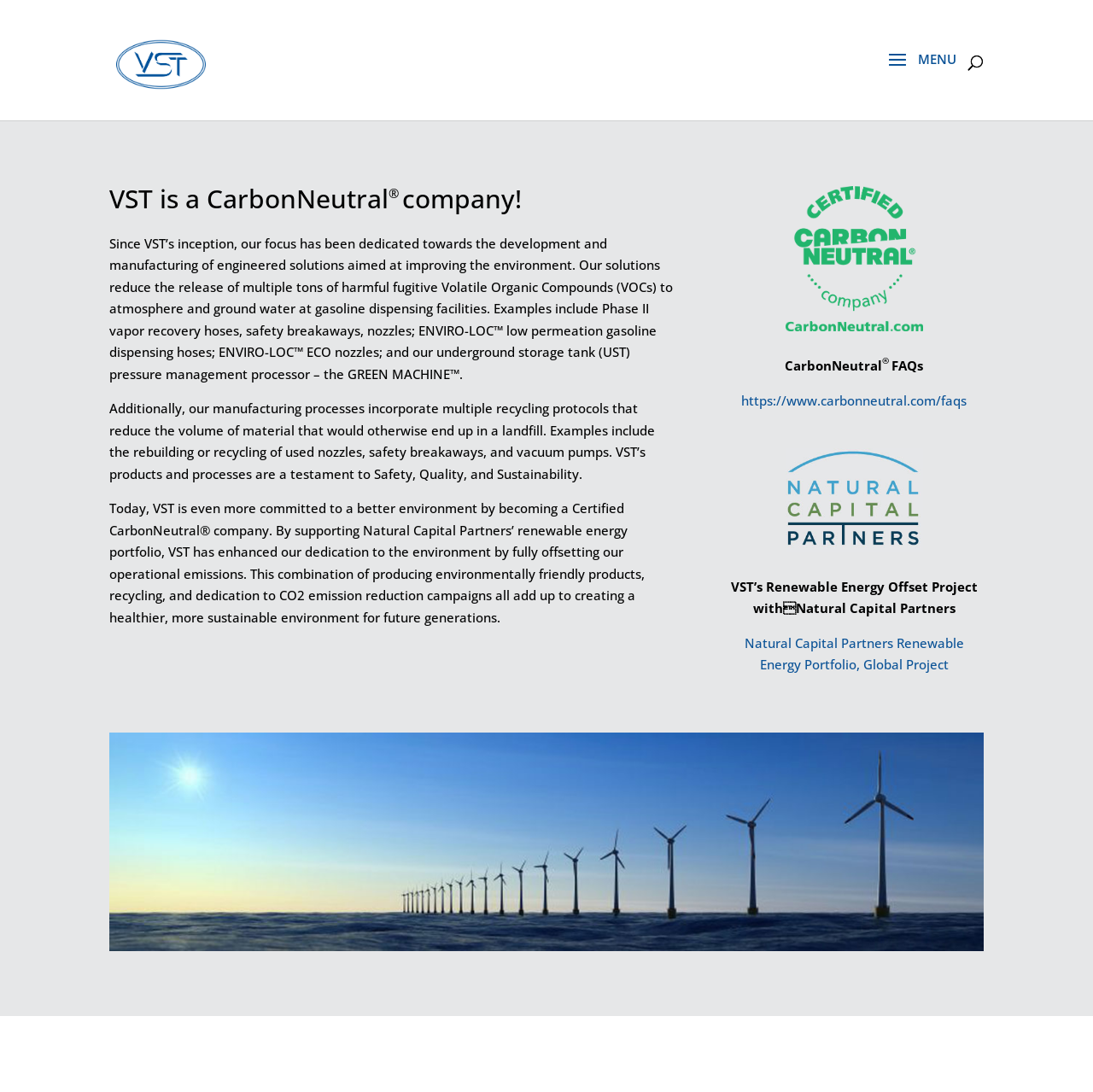Using the provided description: "alt="vsthose.com"", find the bounding box coordinates of the corresponding UI element. The output should be four float numbers between 0 and 1, in the format [left, top, right, bottom].

[0.103, 0.05, 0.248, 0.065]